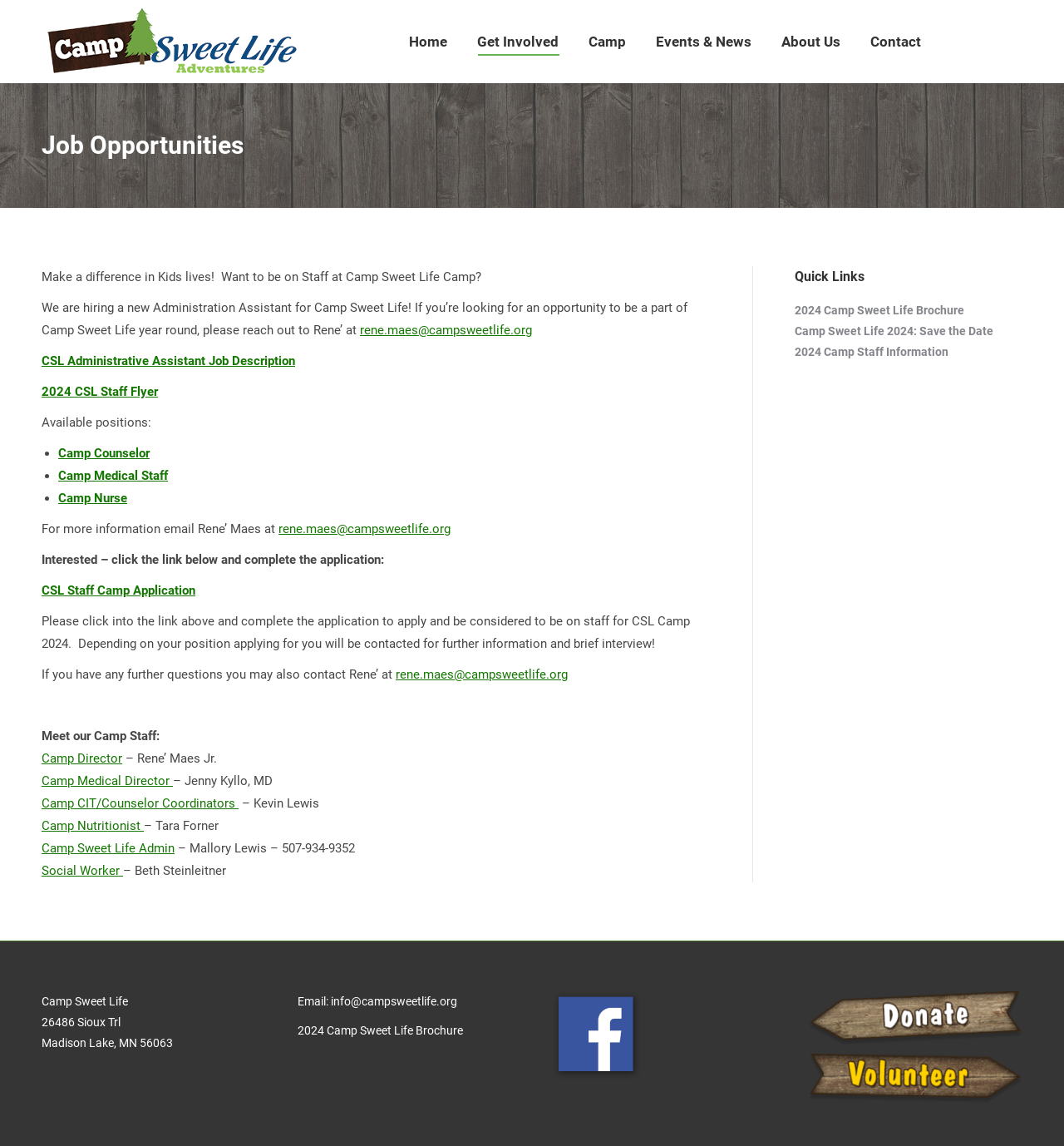Determine the bounding box coordinates for the HTML element mentioned in the following description: "rene.maes@campsweetlife.org". The coordinates should be a list of four floats ranging from 0 to 1, represented as [left, top, right, bottom].

[0.372, 0.582, 0.534, 0.595]